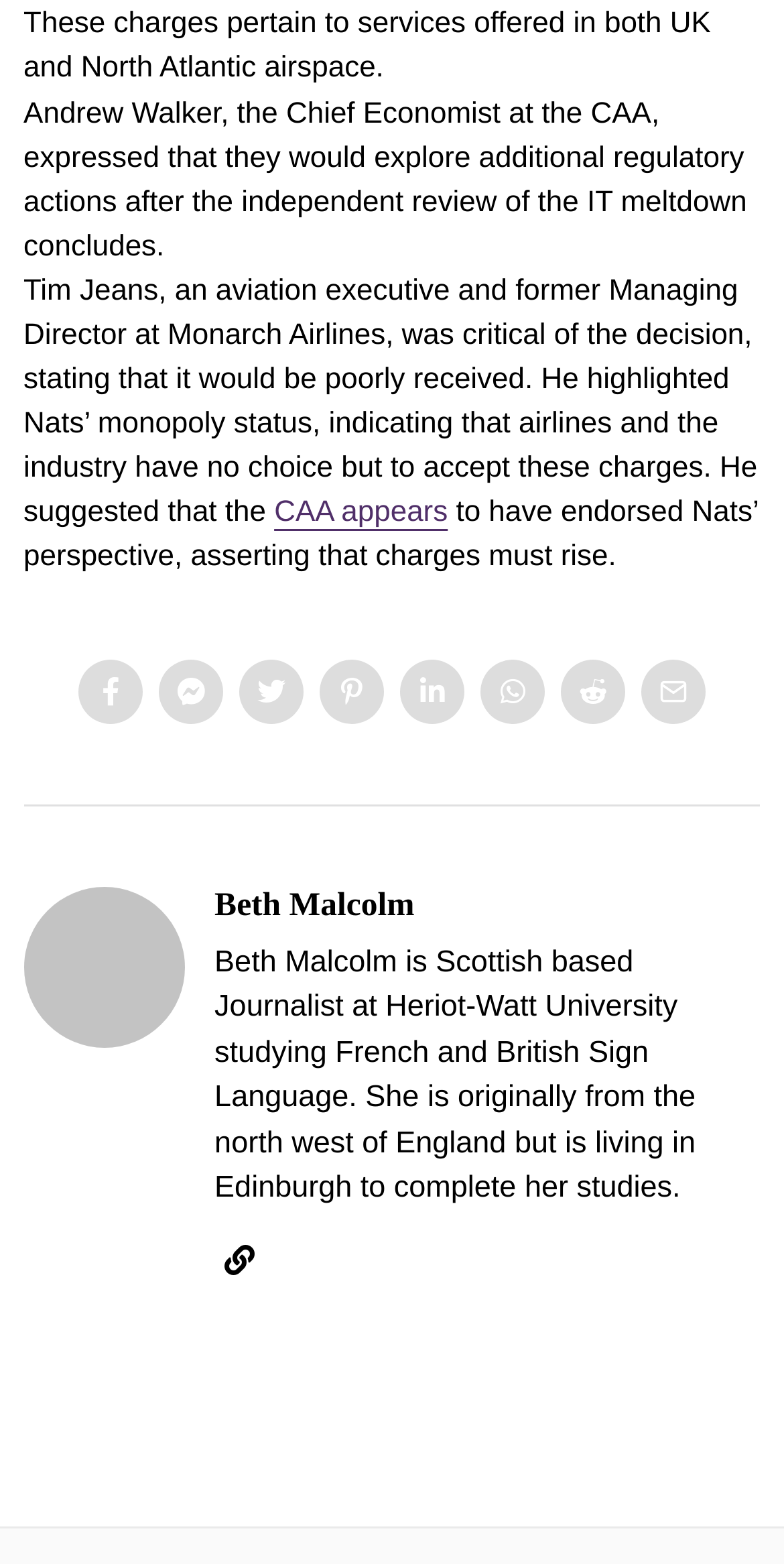Predict the bounding box coordinates of the area that should be clicked to accomplish the following instruction: "Read more about Beth Malcolm". The bounding box coordinates should consist of four float numbers between 0 and 1, i.e., [left, top, right, bottom].

[0.274, 0.604, 0.887, 0.771]